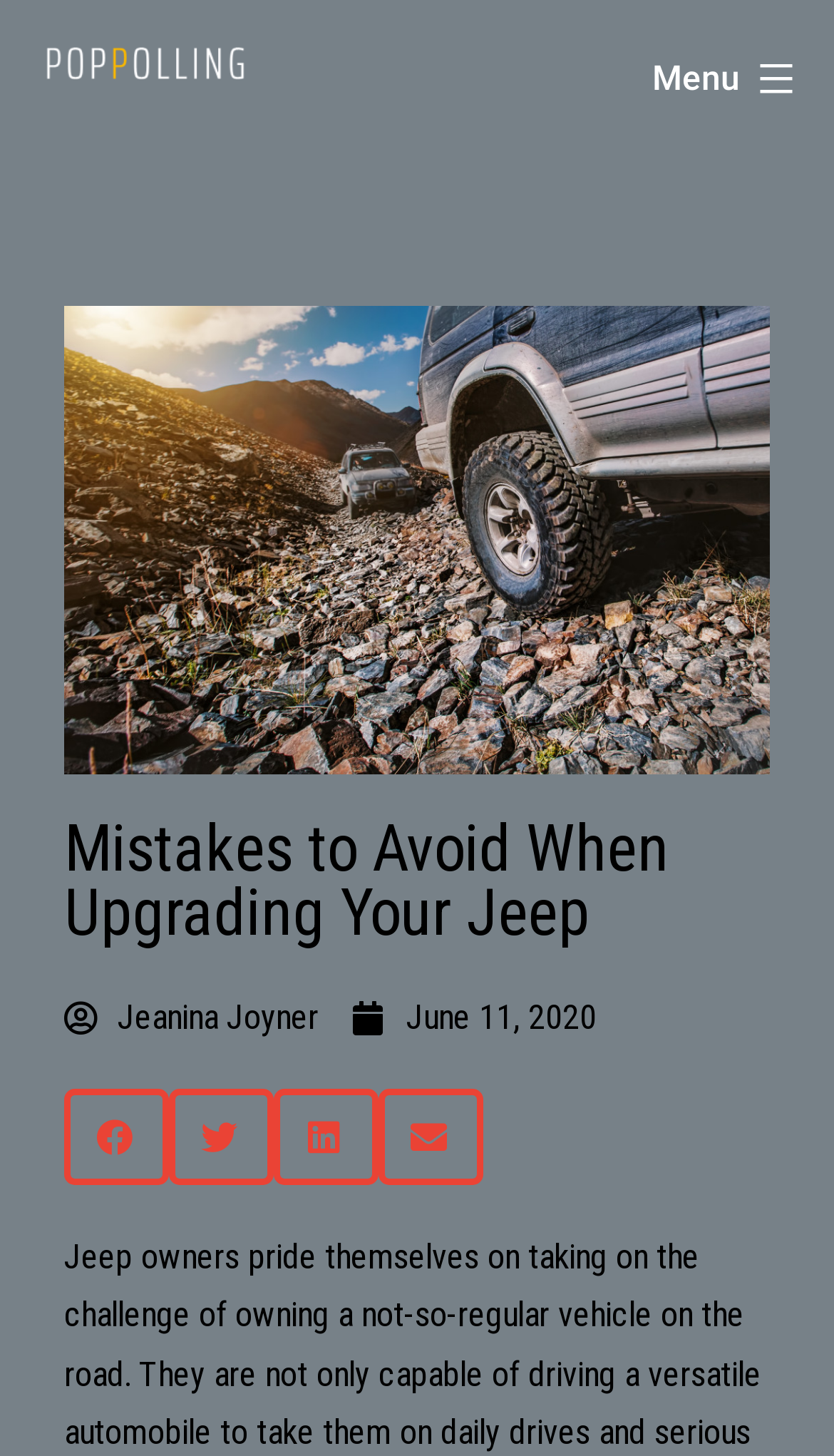Please locate the bounding box coordinates for the element that should be clicked to achieve the following instruction: "View the article Cold Weather Creates Its Own Set Of Septic Problems". Ensure the coordinates are given as four float numbers between 0 and 1, i.e., [left, top, right, bottom].

None